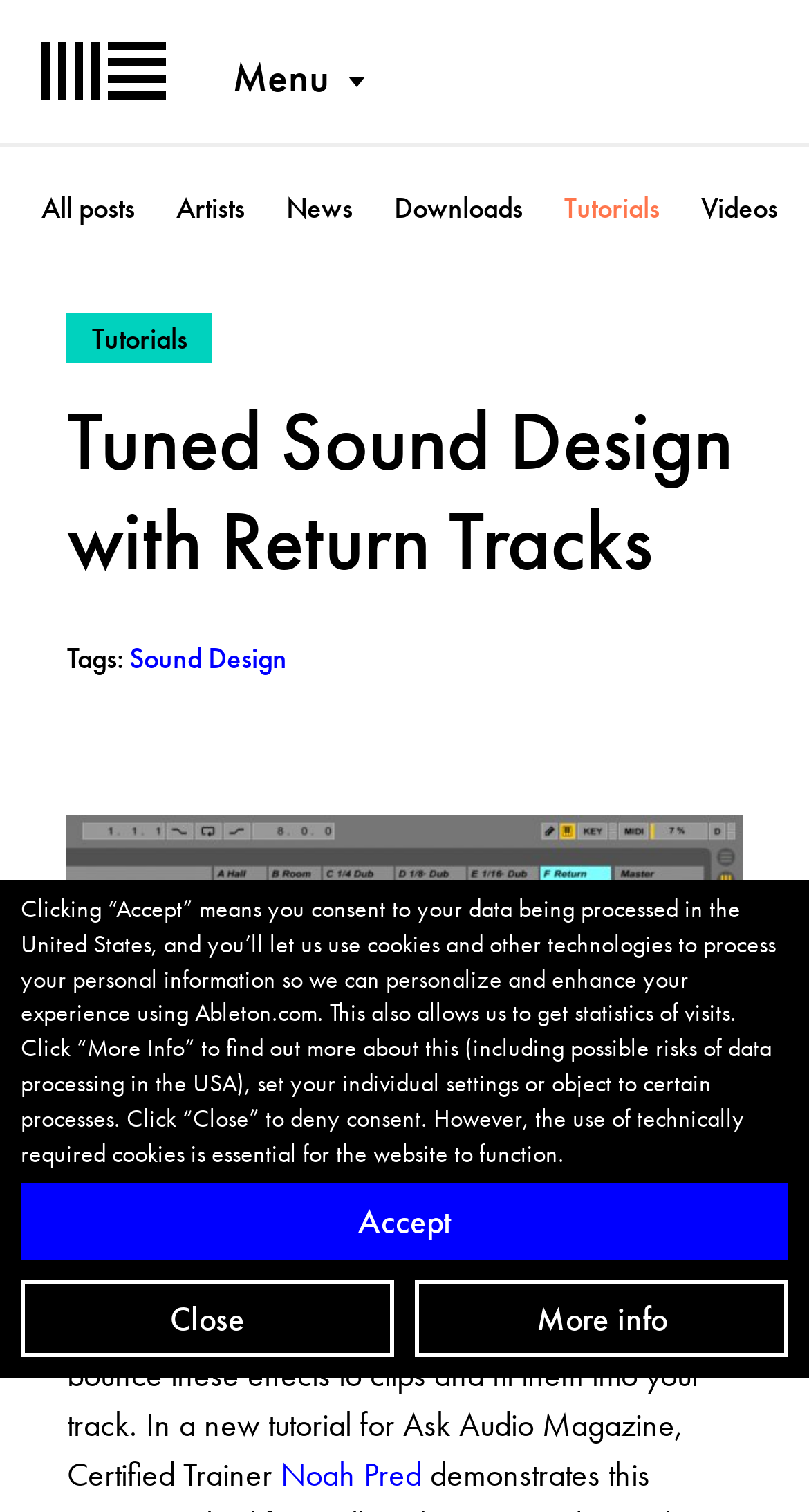Determine the bounding box coordinates for the UI element matching this description: "Menu".

[0.287, 0.03, 0.454, 0.071]